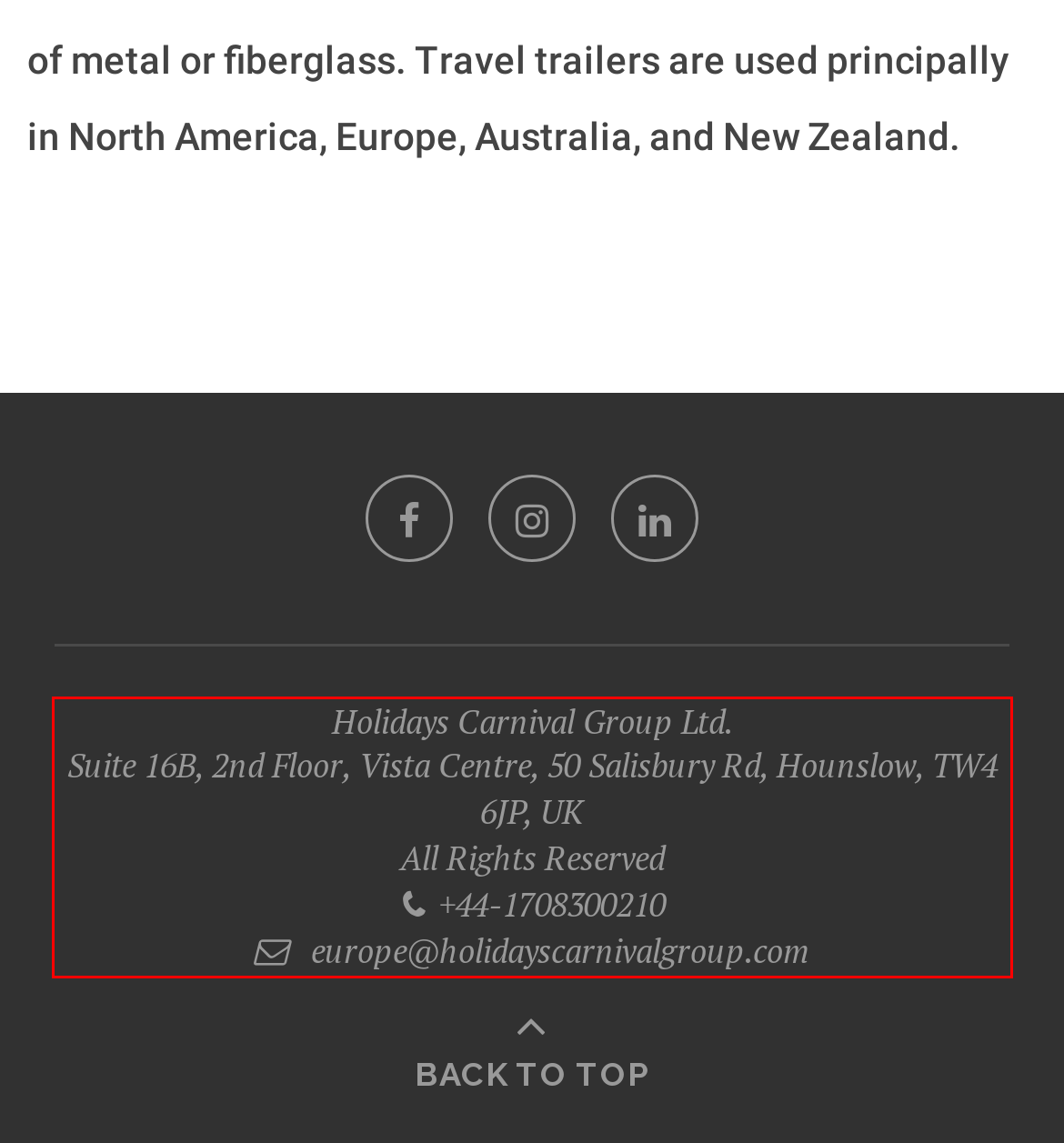Identify the text within the red bounding box on the webpage screenshot and generate the extracted text content.

Holidays Carnival Group Ltd. Suite 16B, 2nd Floor, Vista Centre, 50 Salisbury Rd, Hounslow, TW4 6JP, UK All Rights Reserved +44-1708300210 europe@holidayscarnivalgroup.com